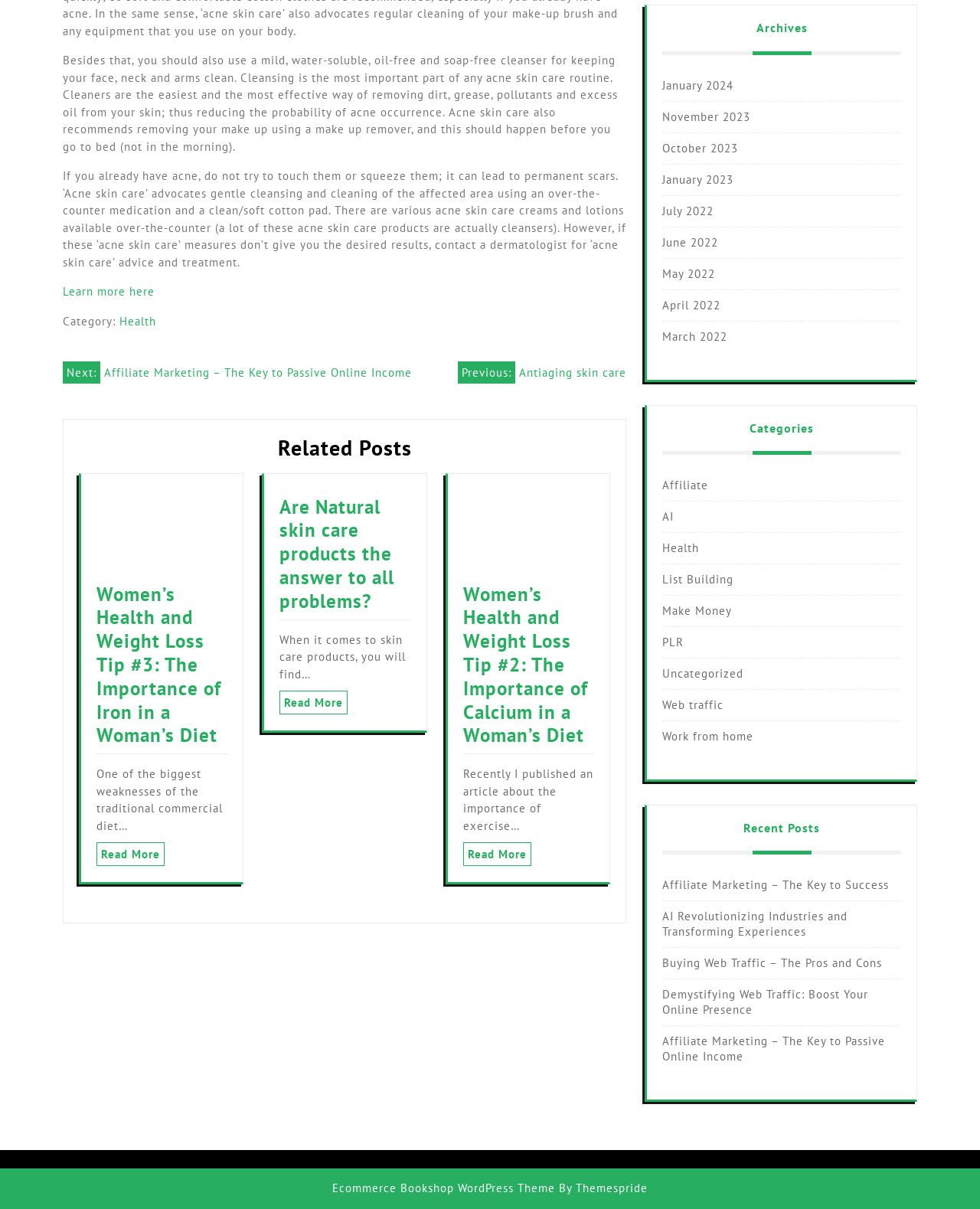What is the importance of cleansing in acne skin care?
Look at the webpage screenshot and answer the question with a detailed explanation.

The importance of cleansing in acne skin care can be determined by reading the main text. It states that 'Cleaners are the easiest and the most effective way of removing dirt, grease, pollutants and excess oil from your skin; thus reducing the probability of acne occurrence.' This indicates that the importance of cleansing in acne skin care is to remove dirt, grease, pollutants and excess oil.